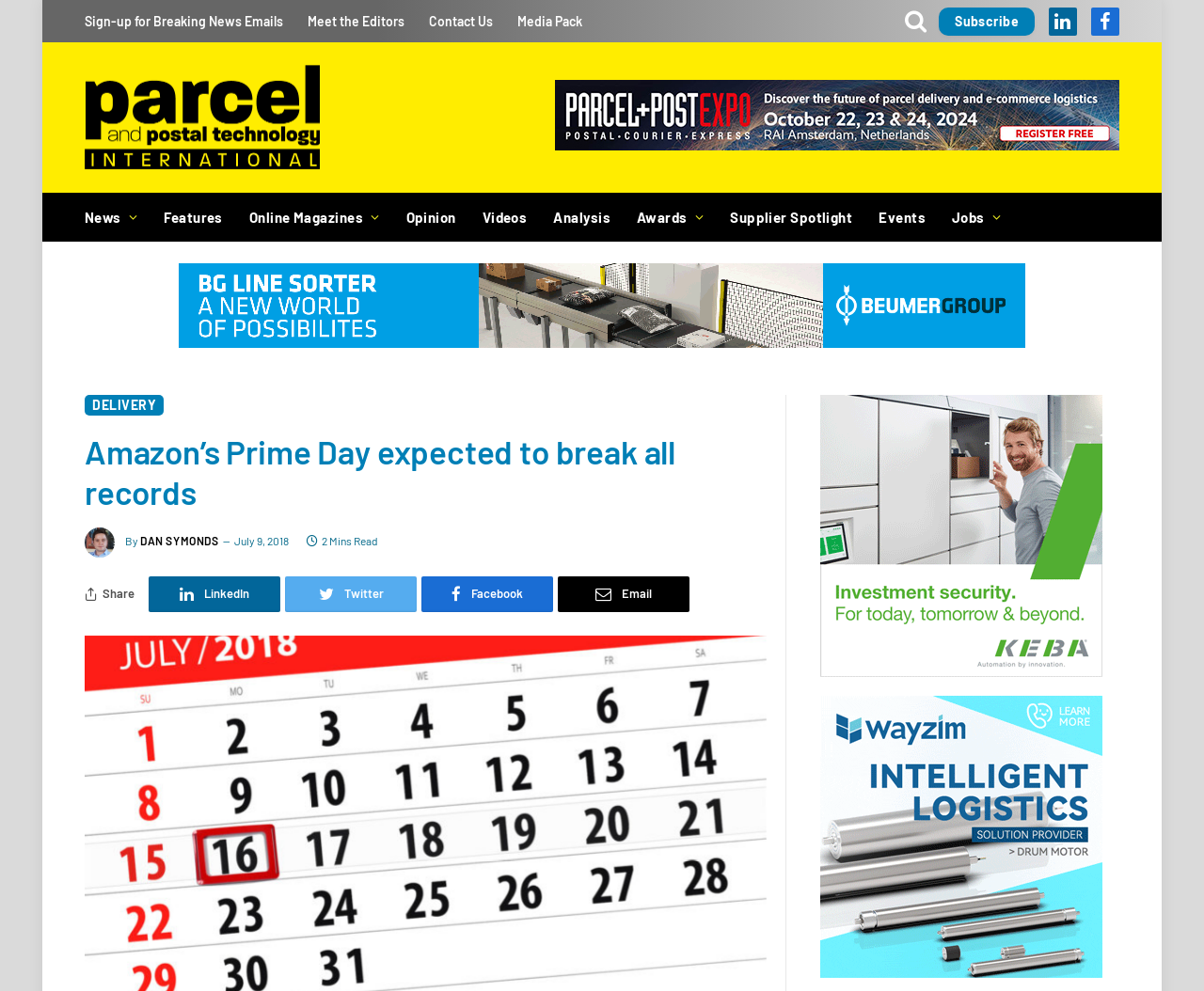Could you locate the bounding box coordinates for the section that should be clicked to accomplish this task: "Go to Home".

None